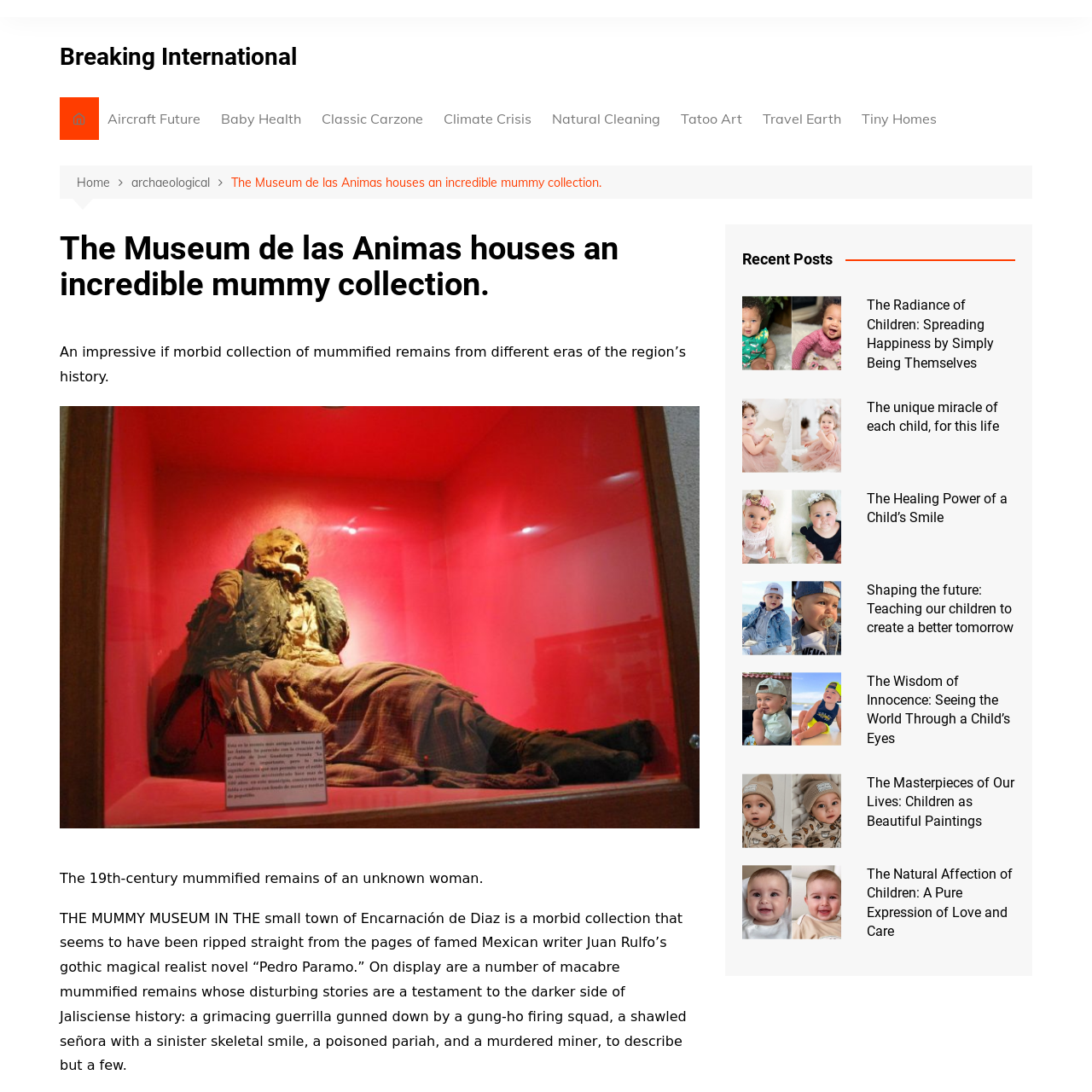Could you find the bounding box coordinates of the clickable area to complete this instruction: "Explore the 'archaeological' section"?

[0.12, 0.158, 0.212, 0.176]